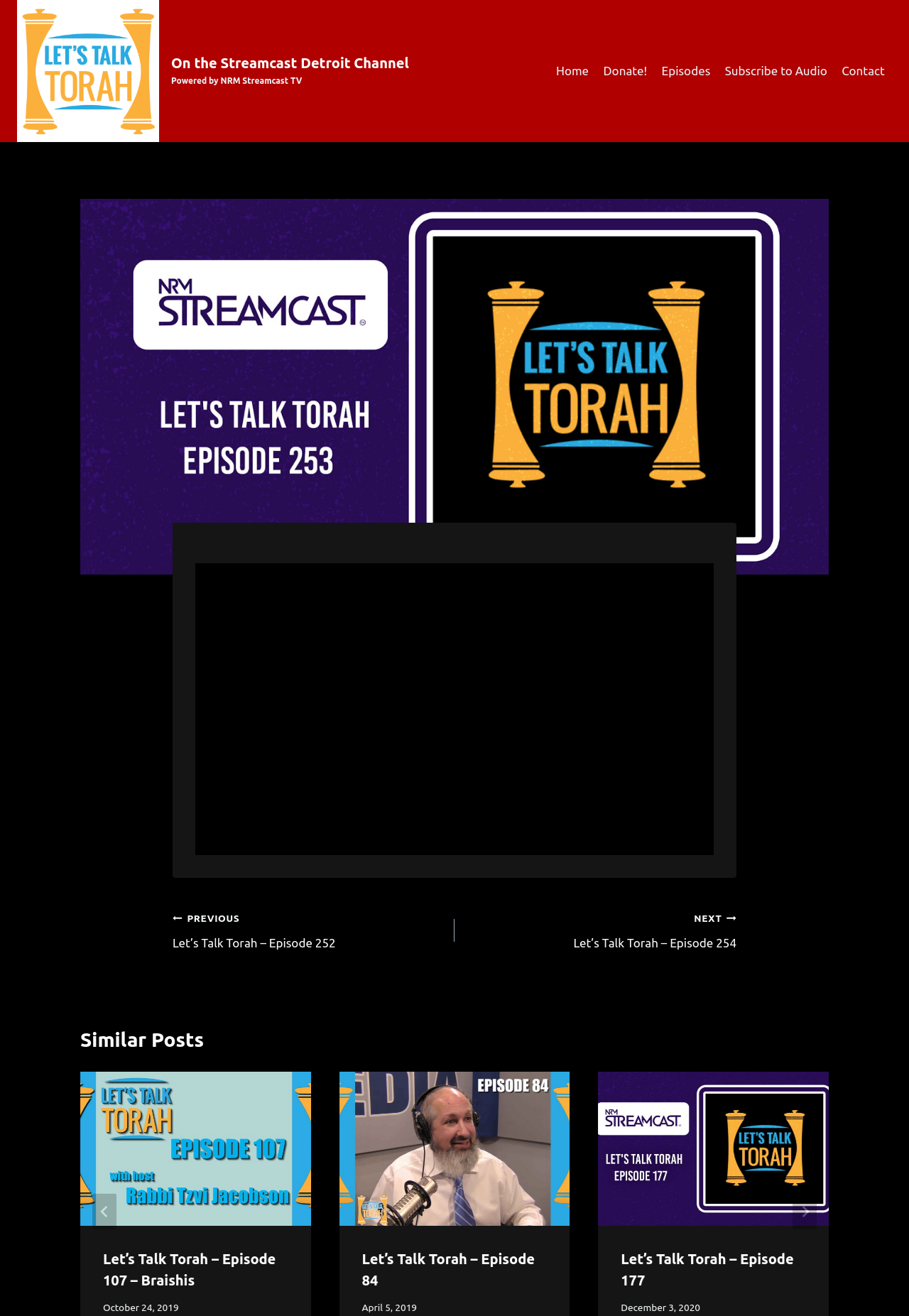Please specify the bounding box coordinates of the clickable region necessary for completing the following instruction: "Go to the previous episode". The coordinates must consist of four float numbers between 0 and 1, i.e., [left, top, right, bottom].

[0.19, 0.69, 0.5, 0.724]